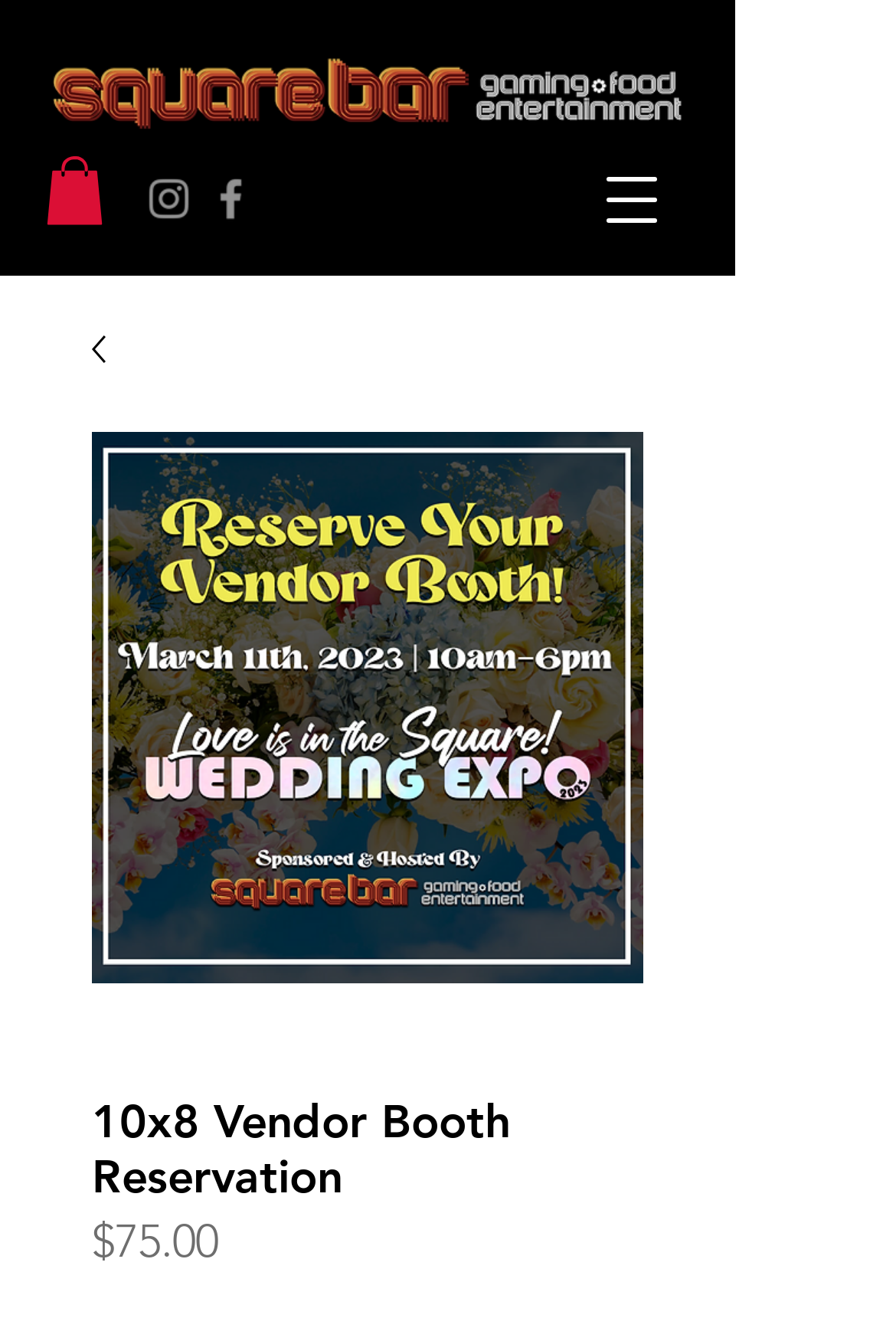Use the information in the screenshot to answer the question comprehensively: Is there a navigation menu?

I found the navigation menu by looking at the 'button' element labeled as 'Open navigation menu'. This button suggests that there is a navigation menu that can be opened.